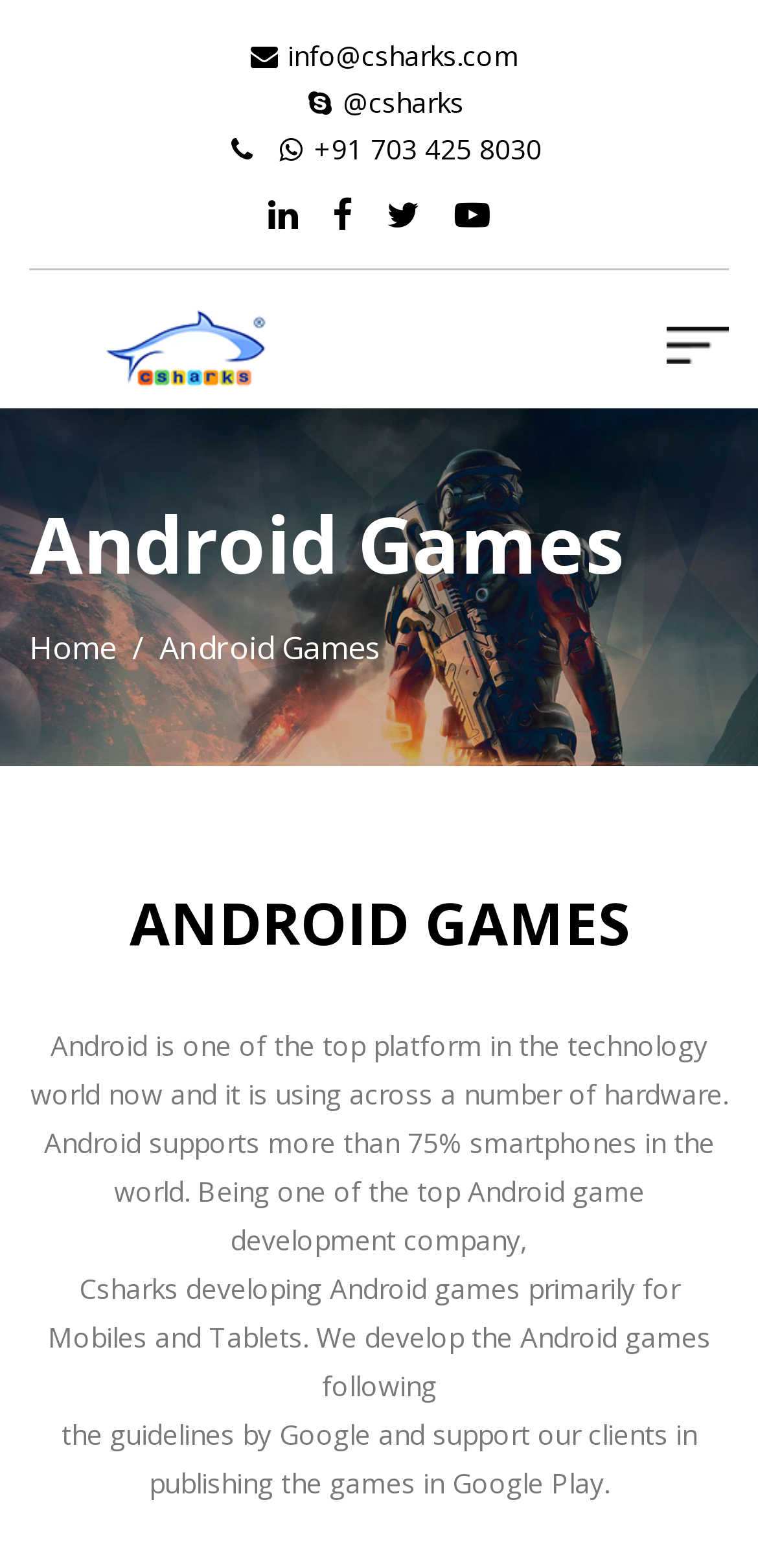What devices does Csharks develop Android games for?
Please give a detailed and thorough answer to the question, covering all relevant points.

Csharks develops Android games primarily for Mobiles and Tablets, as stated in the text on the webpage.